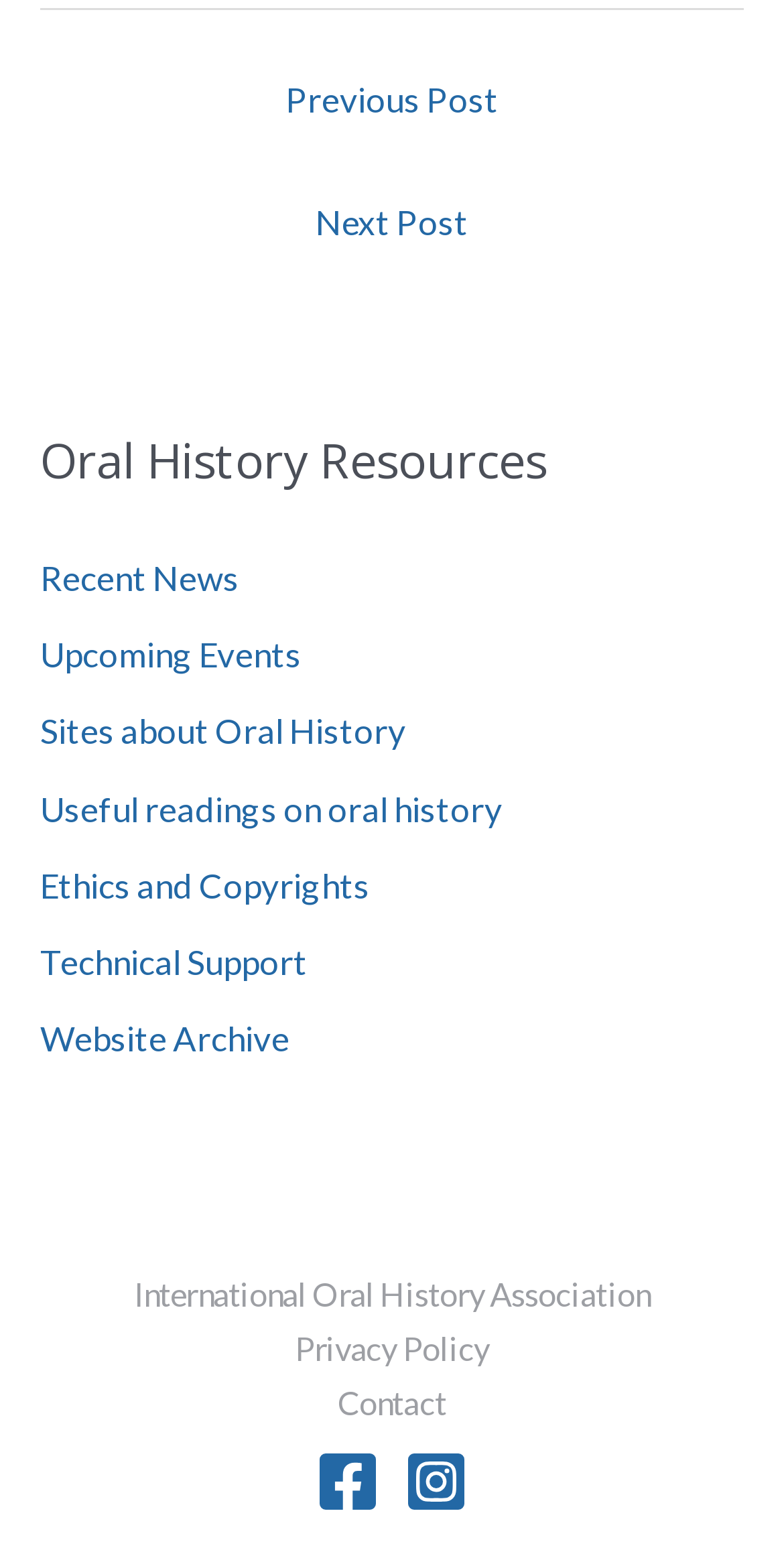Please predict the bounding box coordinates of the element's region where a click is necessary to complete the following instruction: "Check upcoming events". The coordinates should be represented by four float numbers between 0 and 1, i.e., [left, top, right, bottom].

[0.051, 0.406, 0.385, 0.433]